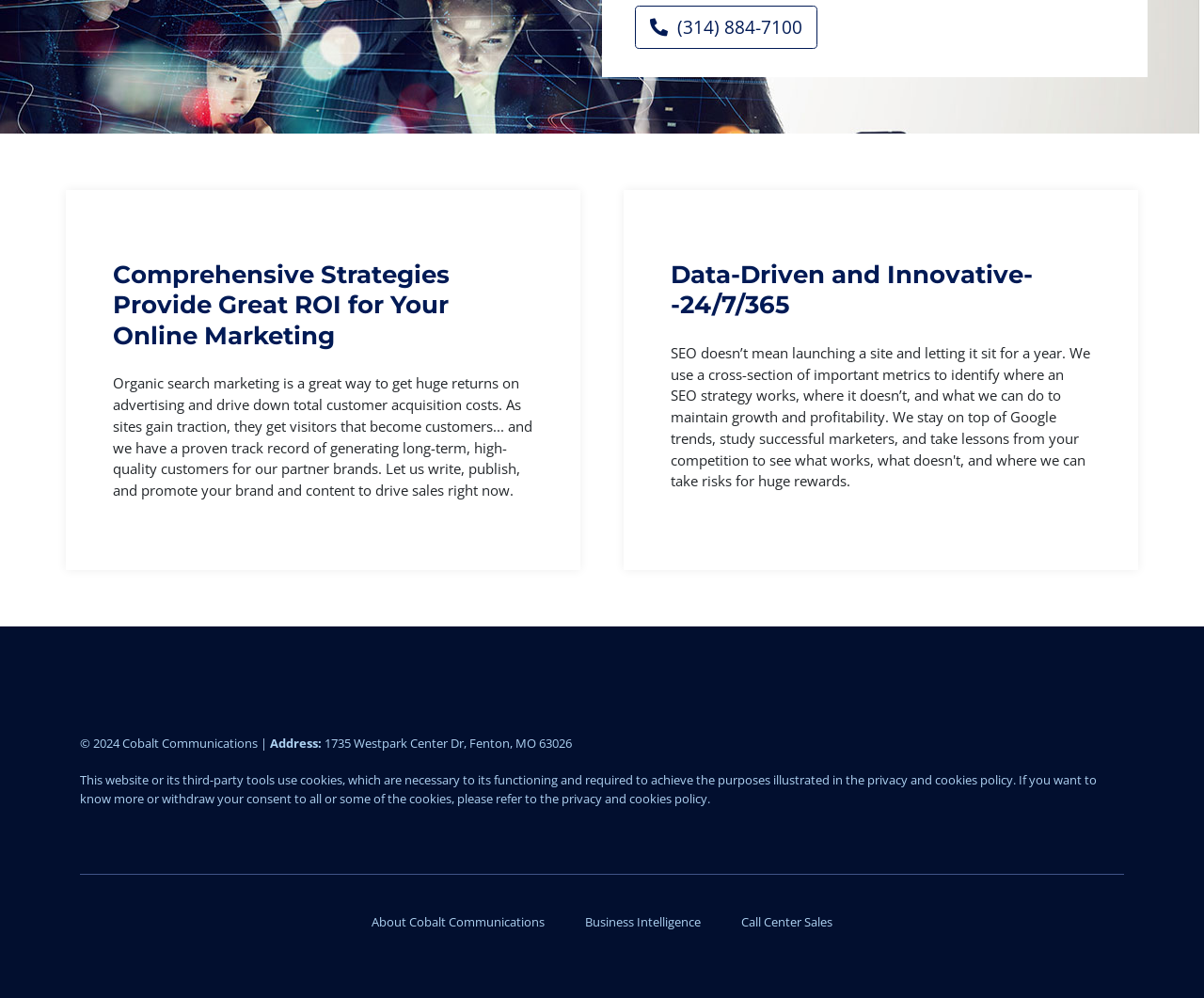How many links are there in the footer section?
Using the image, respond with a single word or phrase.

4